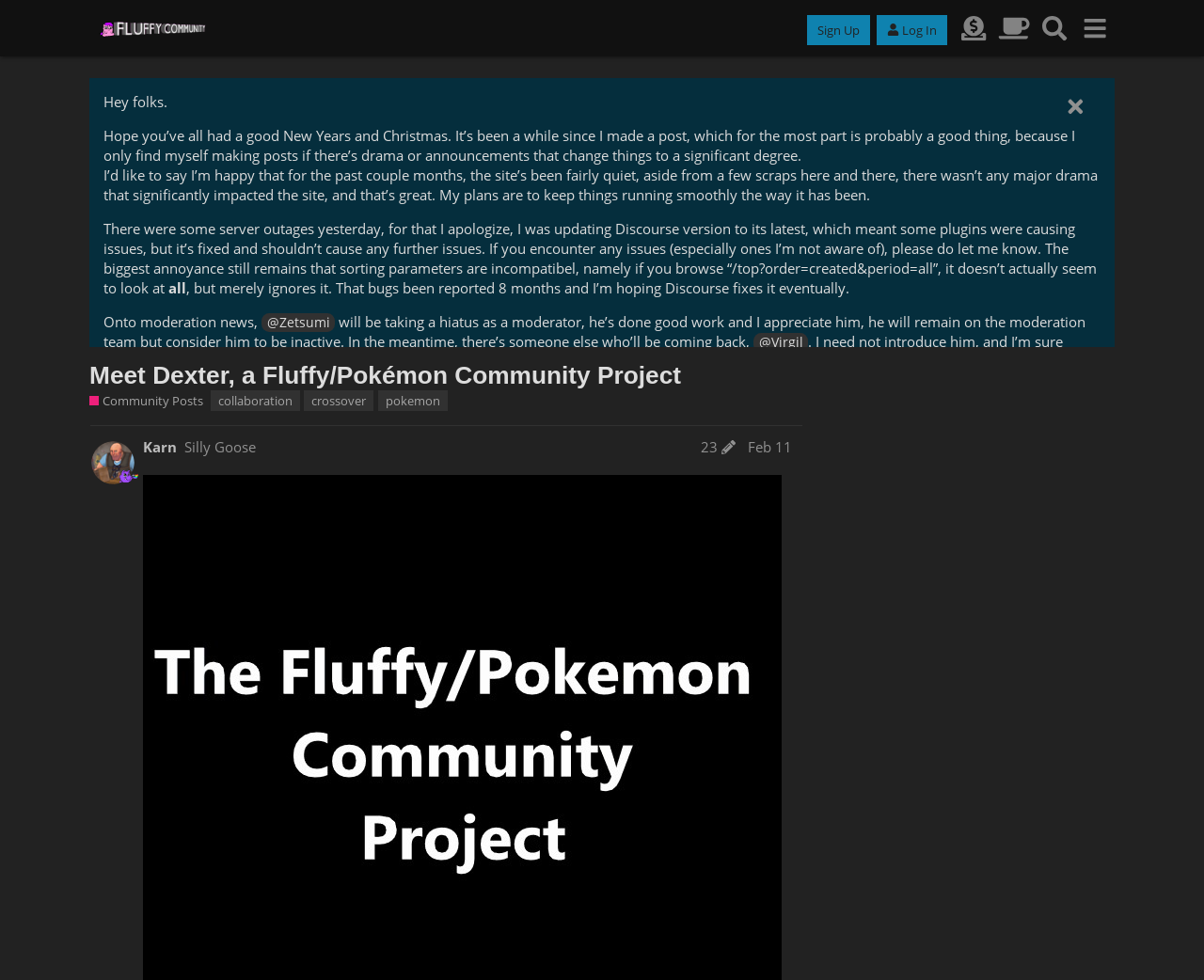Provide a thorough description of the webpage's content and layout.

This webpage appears to be a community post from a Fluffy/Pokémon community project. At the top, there is a header with a link to "FluffyCommunity" accompanied by an image, as well as buttons for "Sign Up" and "Log In" on the right side. Below this, there are links to "Donate" and "Ko-fi", followed by a search button and a menu button.

The main content of the page is a post from the community administrator, which begins with a greeting and an update on the site's recent quiet period. The administrator expresses gratitude for the lack of drama and announces plans to keep the site running smoothly. They also mention some server outages that occurred during a Discourse version update and apologize for any inconvenience caused.

The post then moves on to moderation news, announcing that @Zetsumi will be taking a hiatus as a moderator and welcoming @Virgil back to the team. Additionally, @Za is introduced as a new moderator, and the administrator invites feedback and promises to hold them accountable.

The administrator also takes the opportunity to thank donors who have supported the site over the past year, mentioning that their contributions have covered roughly half of the server costs. They express gratitude and invite donors to request shoutouts in the future.

Finally, the post concludes with a brief summary of the site's current state and a hope for a smooth 2024.

On the right side of the page, there is a heading that reads "Meet Dexter, a Fluffy/Pokémon Community Project" with links to "Community Posts" and a list of tags, including "collaboration", "crossover", "pokemon", and "LGBT". Below this, there is a post edit history section with a link to "Karn Silly Goose post edit history Feb 11".